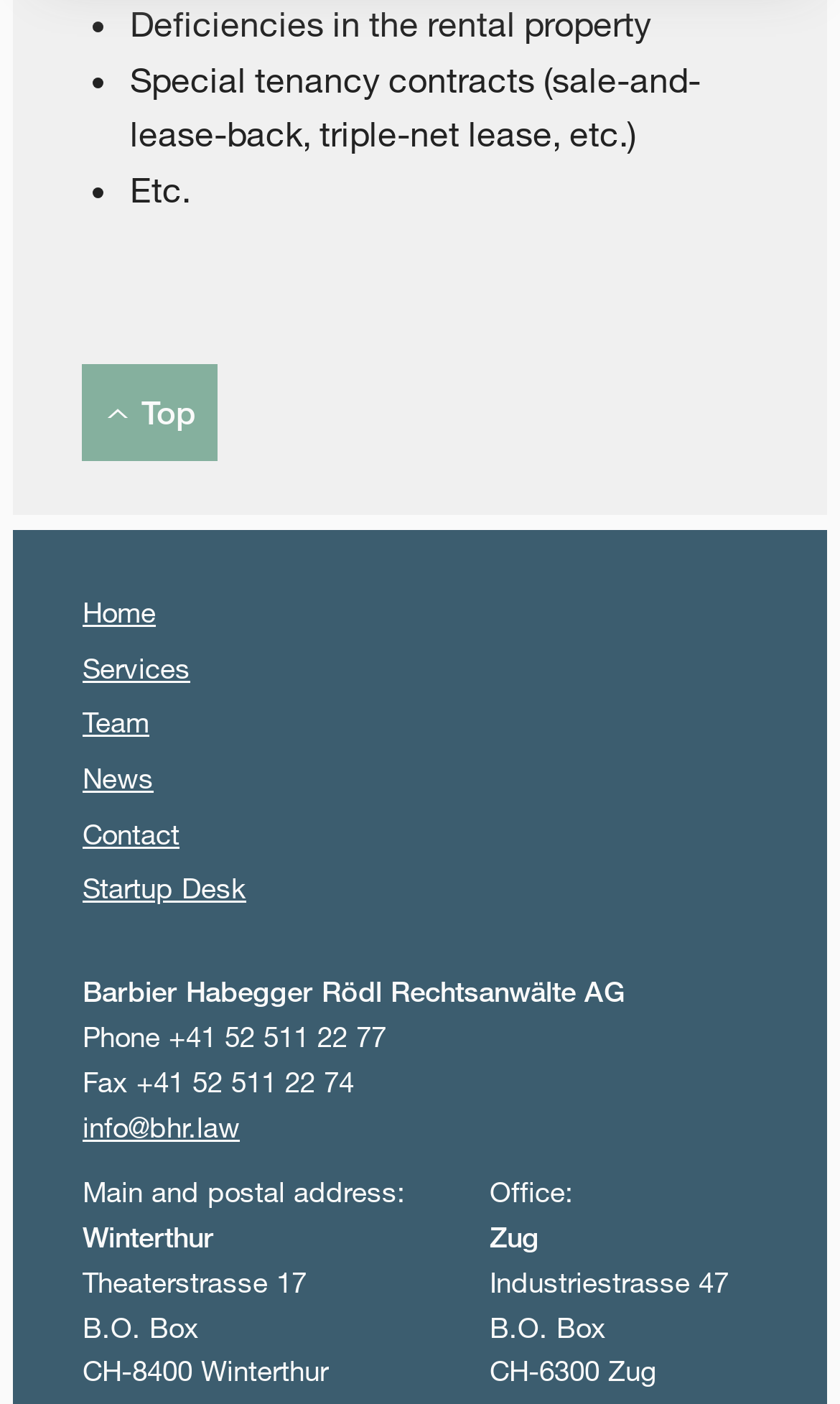What is the phone number of the law firm?
Look at the screenshot and provide an in-depth answer.

The phone number of the law firm can be found in the link element with bounding box coordinates [0.098, 0.723, 0.46, 0.755], which contains the text 'Phone +41 52 051 1022 077'.